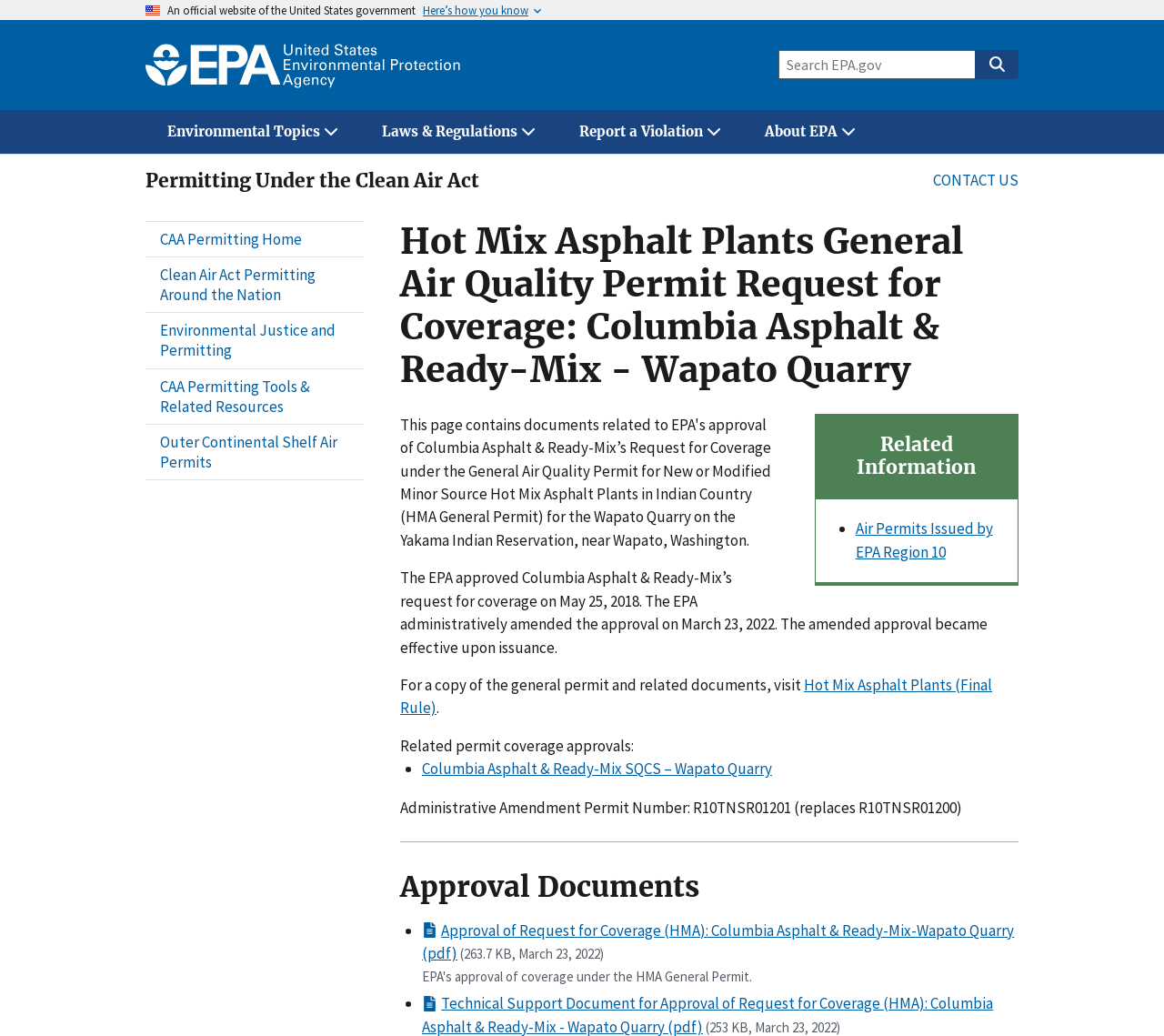How many related information links are provided?
Give a detailed explanation using the information visible in the image.

The number of related information links can be found by counting the links under the 'Related Information' heading, which is located in the main content section of the webpage. There are two links: 'Air Permits Issued by EPA Region 10' and 'Columbia Asphalt & Ready-Mix SQCS – Wapato Quarry'.